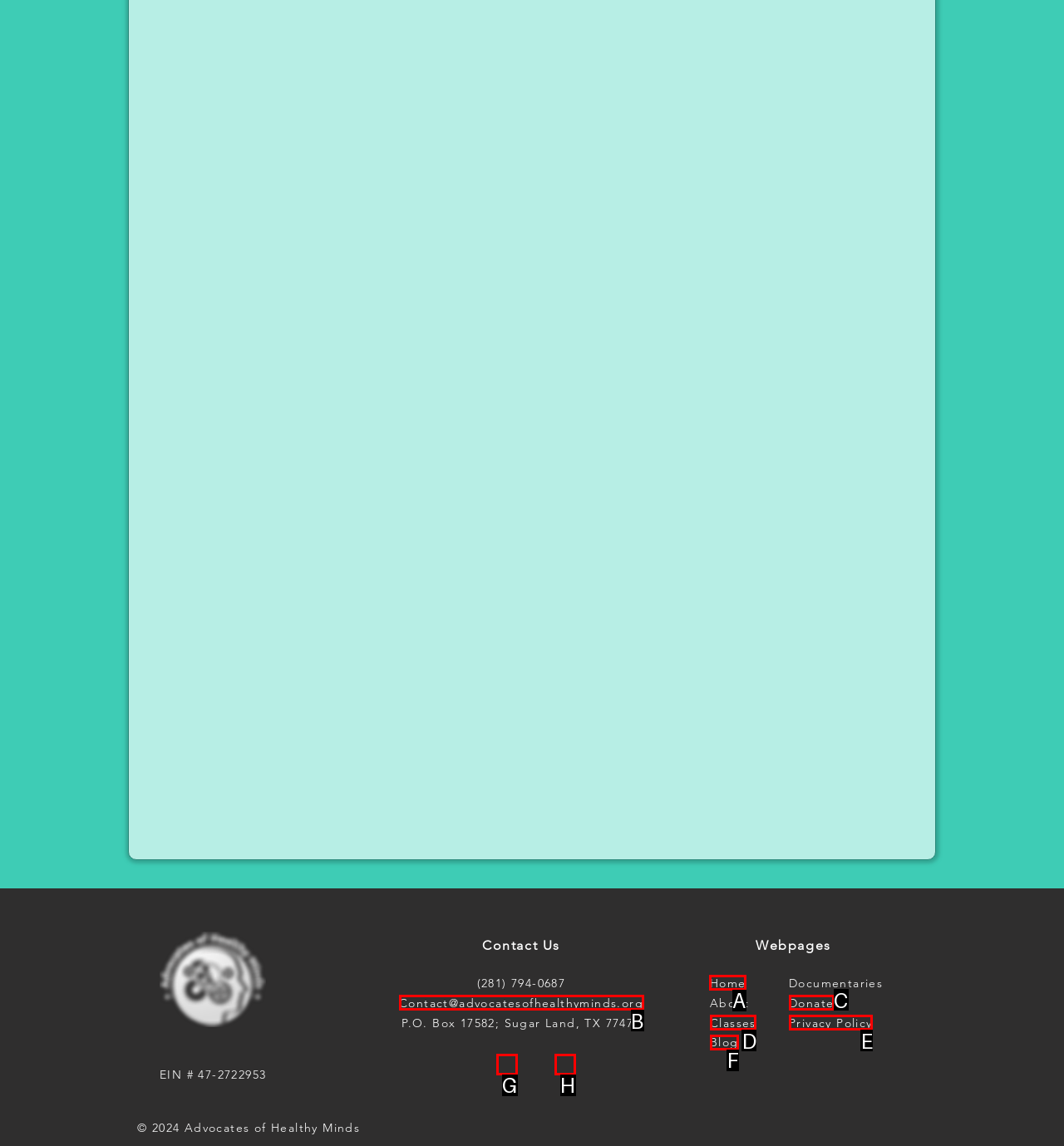Identify which HTML element to click to fulfill the following task: Sign in. Provide your response using the letter of the correct choice.

None